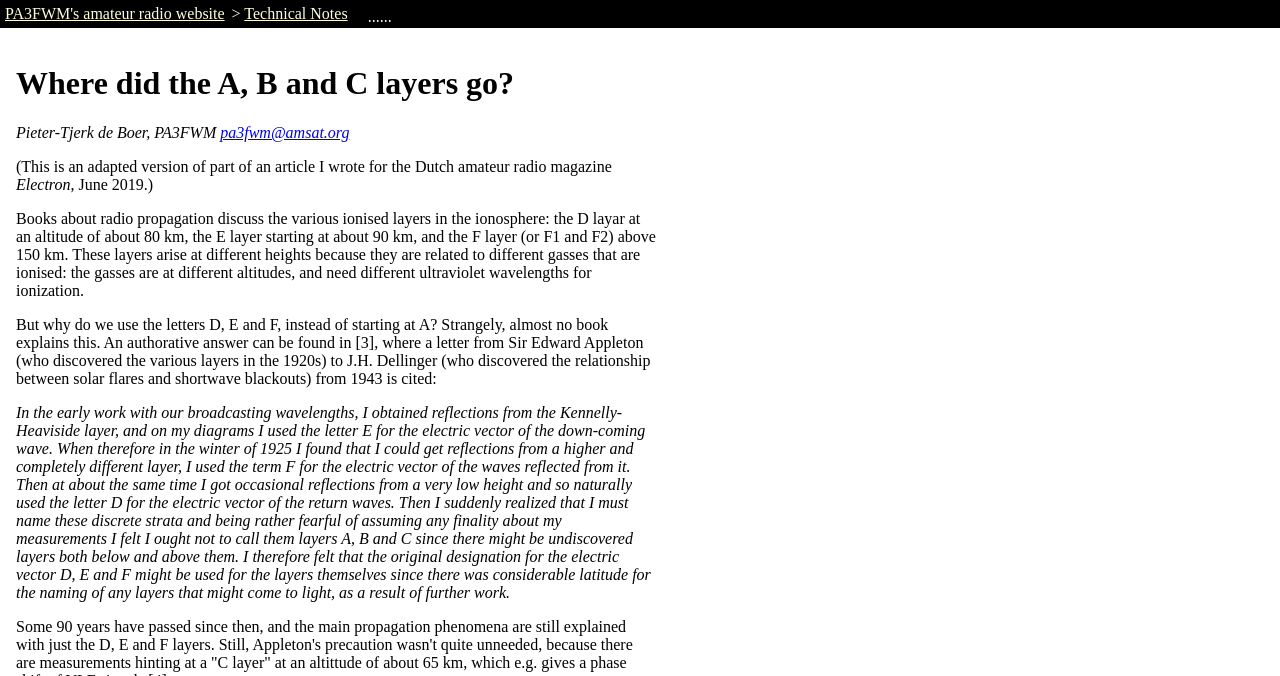Locate the bounding box coordinates of the clickable area needed to fulfill the instruction: "Click on the 'Hire a Personal Injury Attorney to Help you Stay out of Jail' link".

None